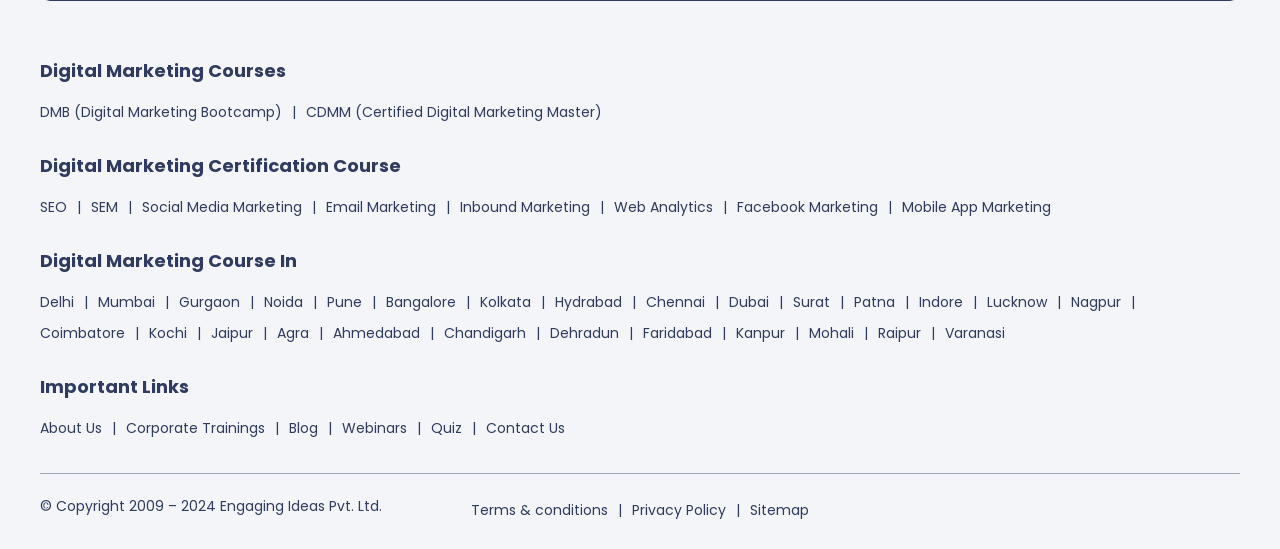Give a short answer using one word or phrase for the question:
What is the main category of courses offered?

Digital Marketing